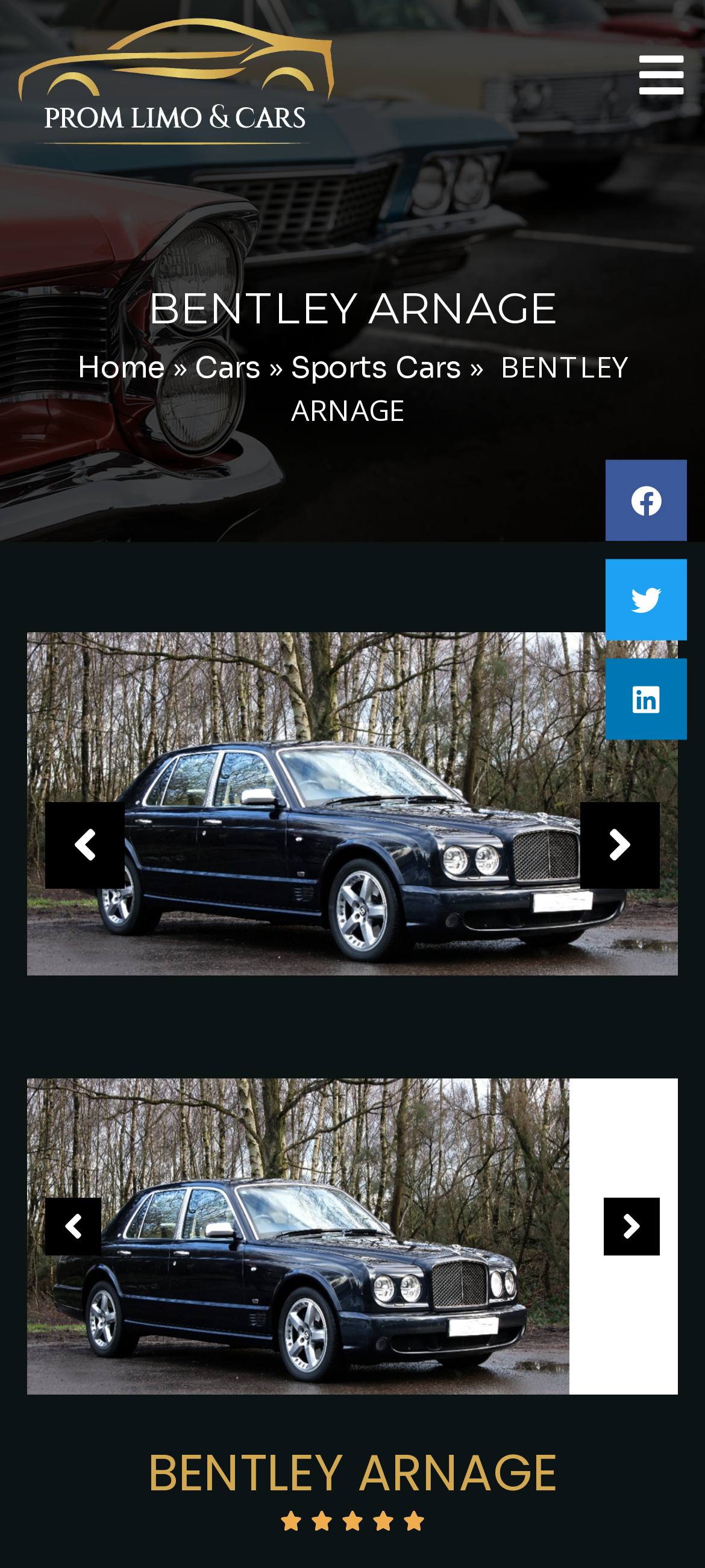Analyze and describe the webpage in a detailed narrative.

The webpage is about Bentley Arnage Prom Car Hire from PROM LIMOS & CAR, offering a luxurious and elegant experience for prom night. 

At the top left of the page, there is a link, followed by a heading "BENTLEY ARNAGE" that spans almost the entire width of the page. Below this heading, there is a navigation menu with links to "Home", "Cars", and "Sports Cars", separated by a static text "»". 

On the right side of the page, near the top, there are two links. 

Further down, there is a large image that takes up most of the page width, with a button to share on Facebook, Twitter, and LinkedIn on the right side. 

Below the large image, there is another image that is slightly smaller in size. 

At the bottom of the page, there is a heading "BENTLEY ARNAGE" again, followed by a generic element displaying a rating of "5/5".